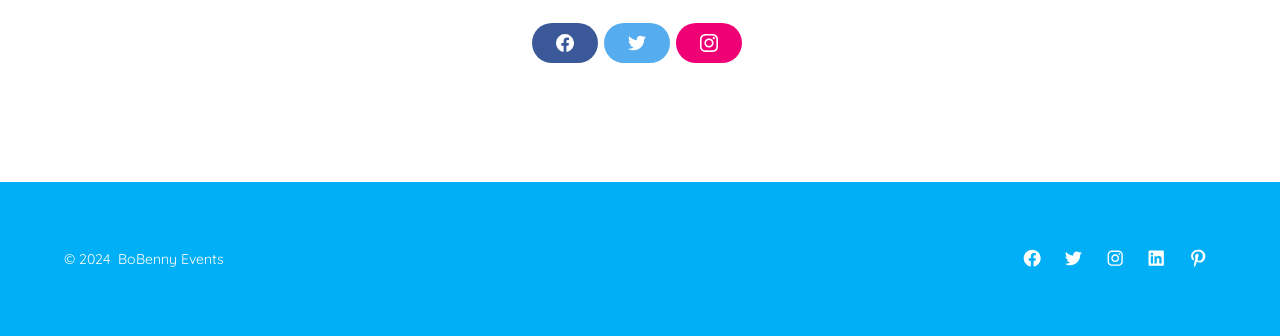Reply to the question with a single word or phrase:
How many social media links are available at the bottom?

5